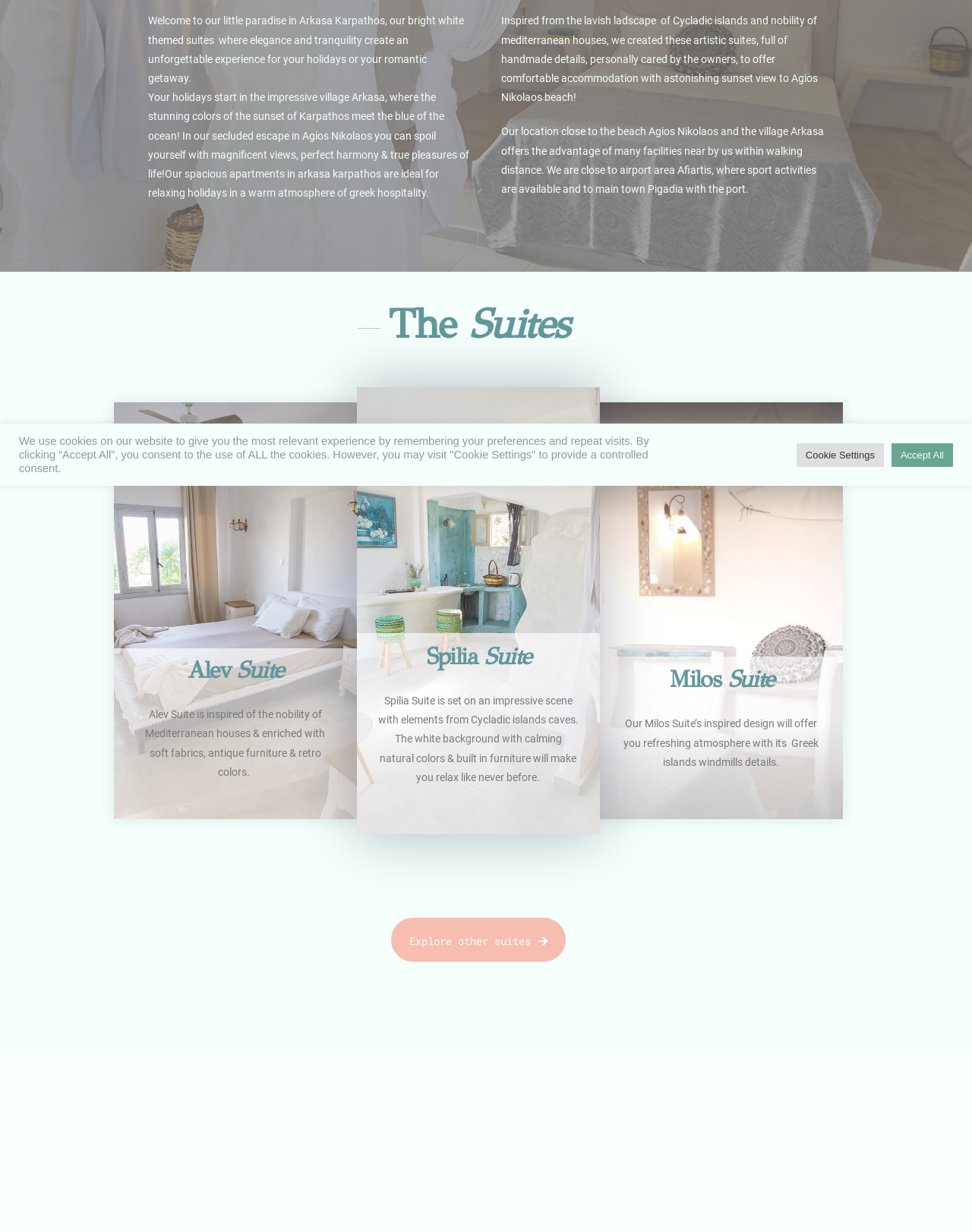Determine the bounding box coordinates of the UI element that matches the following description: "Alev Suite". The coordinates should be four float numbers between 0 and 1 in the format [left, top, right, bottom].

[0.193, 0.533, 0.291, 0.556]